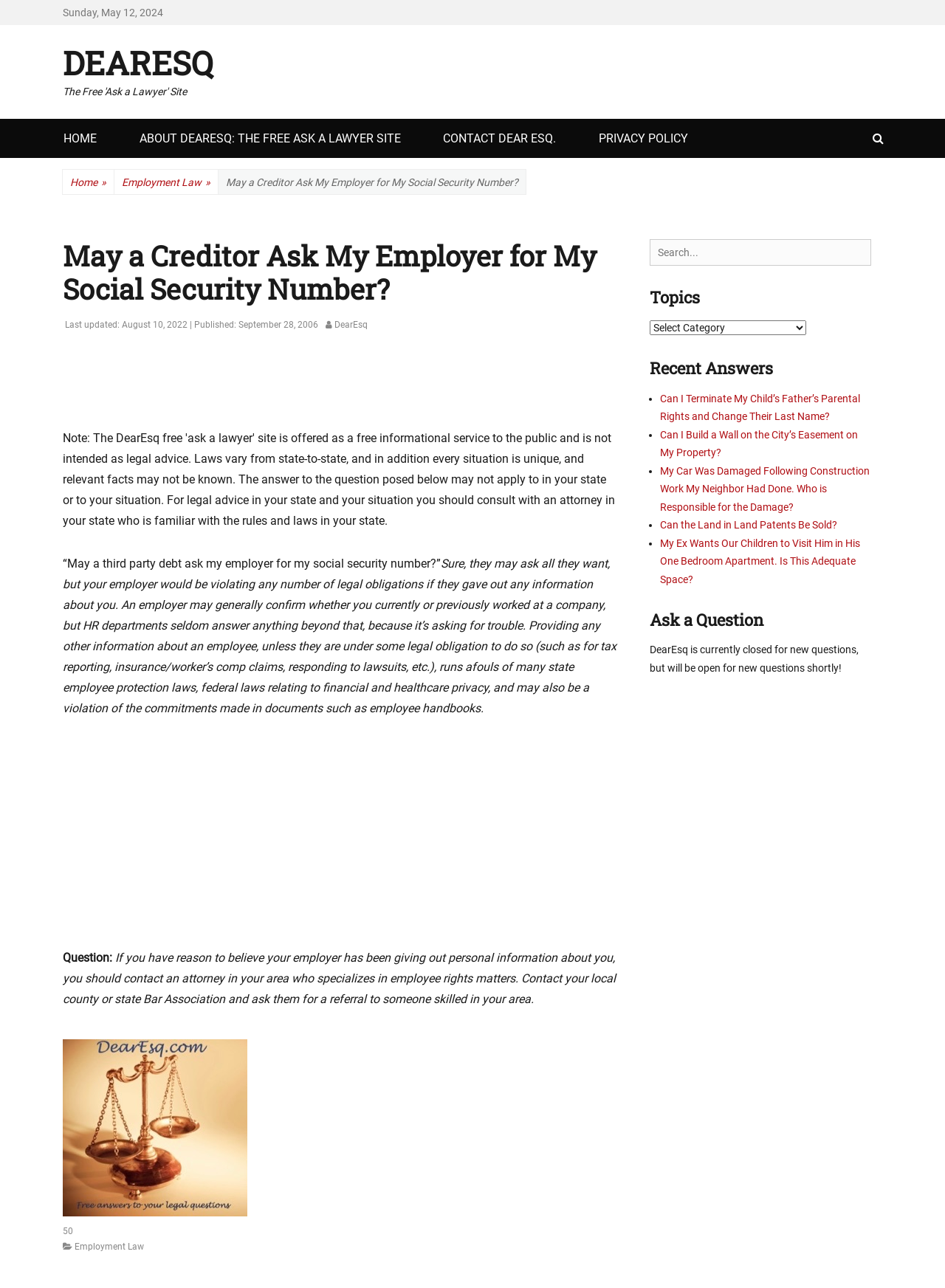How many comments are there on the article?
Answer the question with a detailed and thorough explanation.

The number of comments on the article can be found at the bottom of the article section, where it says '50'.